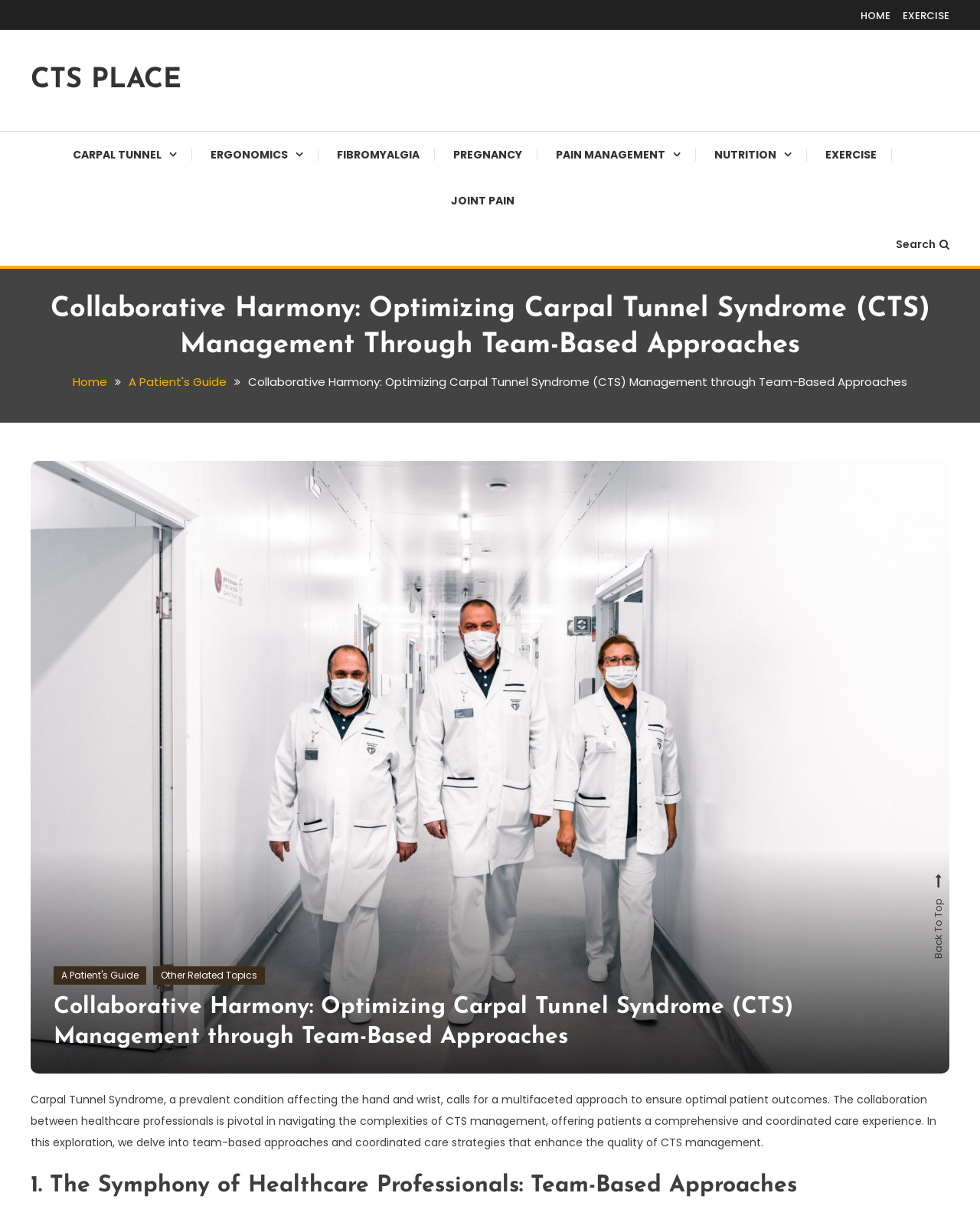Generate the text of the webpage's primary heading.

Collaborative Harmony: Optimizing Carpal Tunnel Syndrome (CTS) Management Through Team-Based Approaches